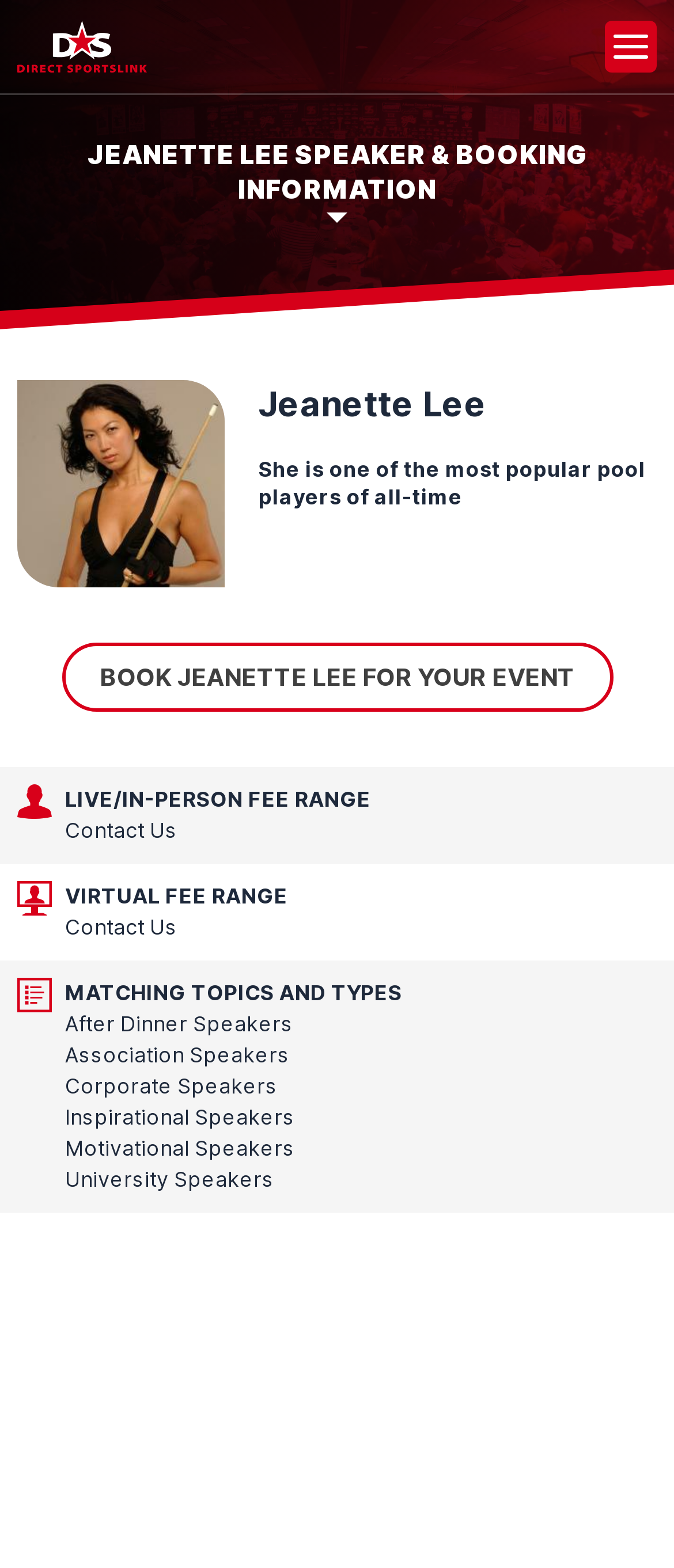Find and indicate the bounding box coordinates of the region you should select to follow the given instruction: "Book Jeanette Lee for your event".

[0.091, 0.41, 0.909, 0.454]